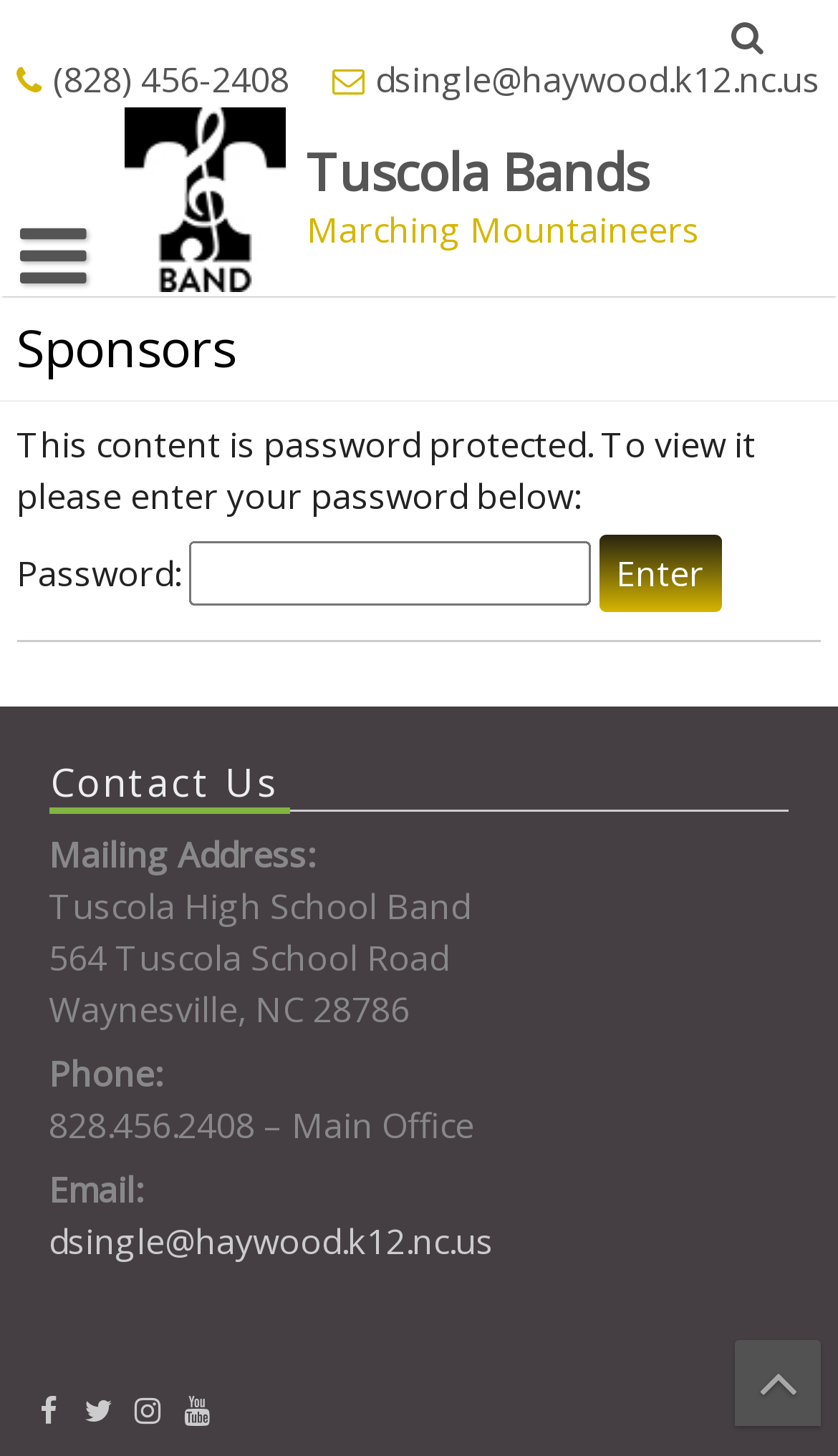Create a detailed narrative describing the layout and content of the webpage.

The webpage is about the sponsors of Tuscola Bands, a high school band program. At the top left, there is a phone number "(828) 456-2408" and an email address "dsingle@haywood.k12.nc.us" in the form of a link. Next to the email address, there is a link to "Tuscola Bands" with an accompanying image of the same name. 

Below these elements, there is a heading "Tuscola Bands" followed by the text "Marching Mountaineers". On the top right, there is a small icon represented by "\uf002". 

The main content of the page is divided into two sections. The first section has a heading "Sponsors" and contains a password-protected article. To access the article, users need to enter their password in the provided textbox and click the "Enter" button. 

The second section has a heading "Contact Us" and provides the mailing address, phone number, and email address of Tuscola High School Band. The phone number and email address are the same as those mentioned at the top of the page. 

At the bottom of the page, there are several social media links represented by icons "\uf106", "\uf09a", "\uf099", "\uf16d", and "\uf167".